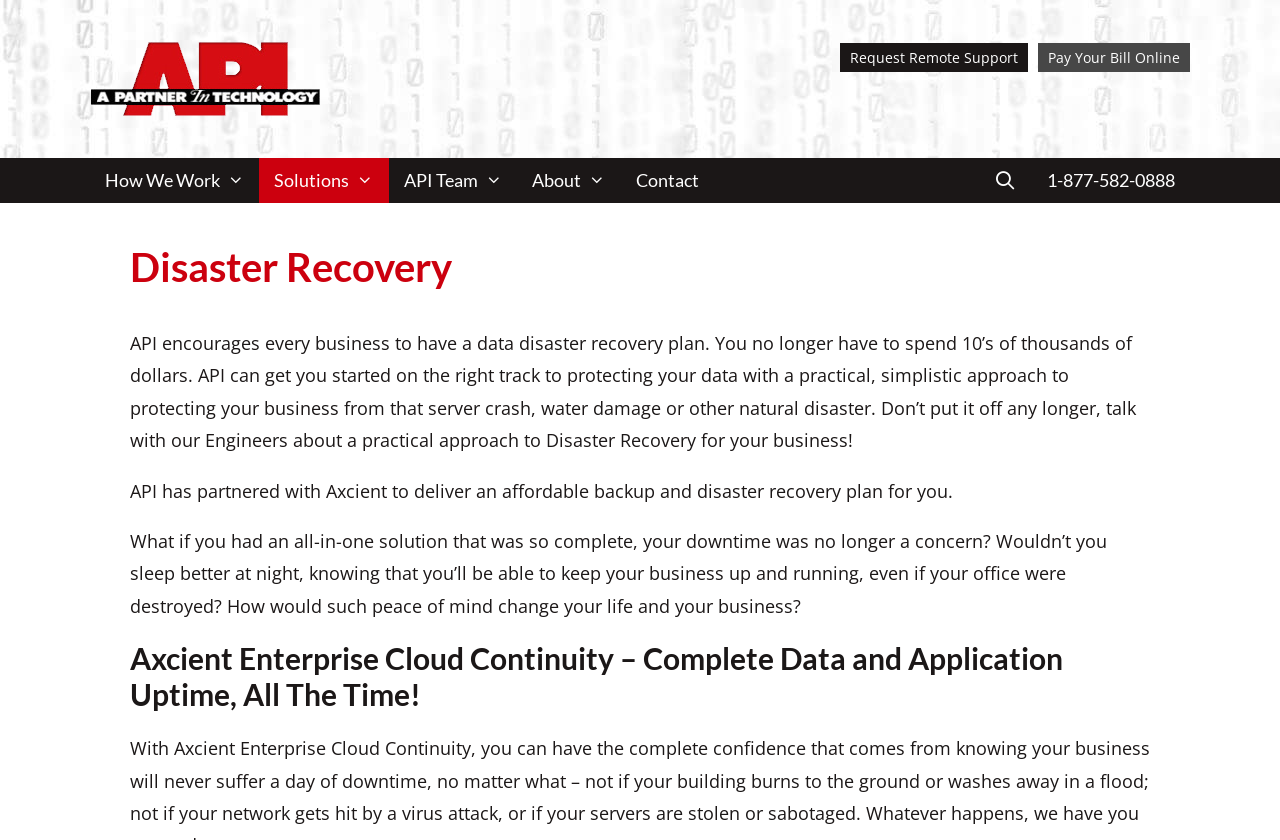Identify the bounding box coordinates of the region that should be clicked to execute the following instruction: "Open search bar".

[0.765, 0.188, 0.806, 0.242]